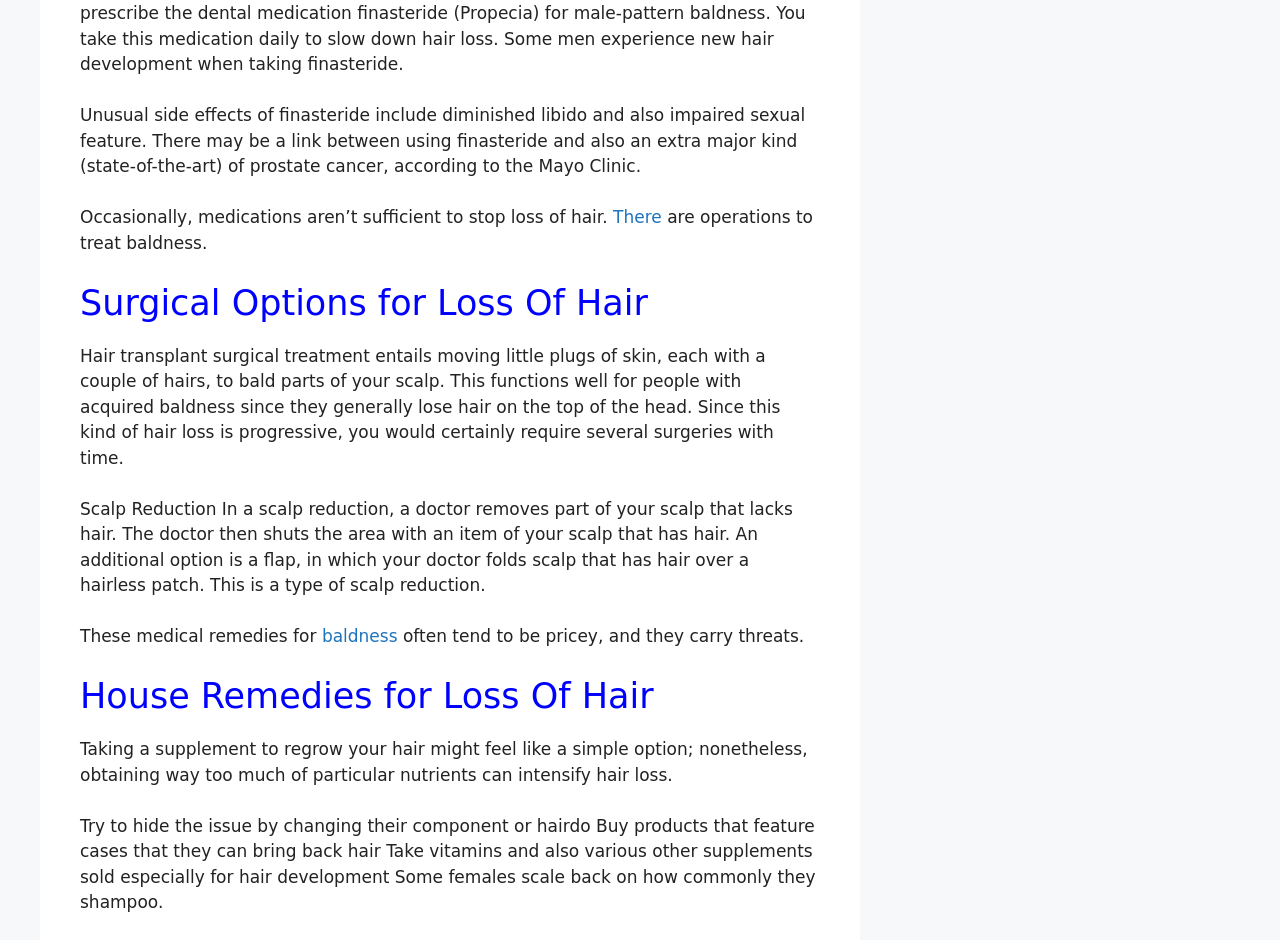Provide the bounding box coordinates of the UI element that matches the description: "Paid2Plays LTC".

None